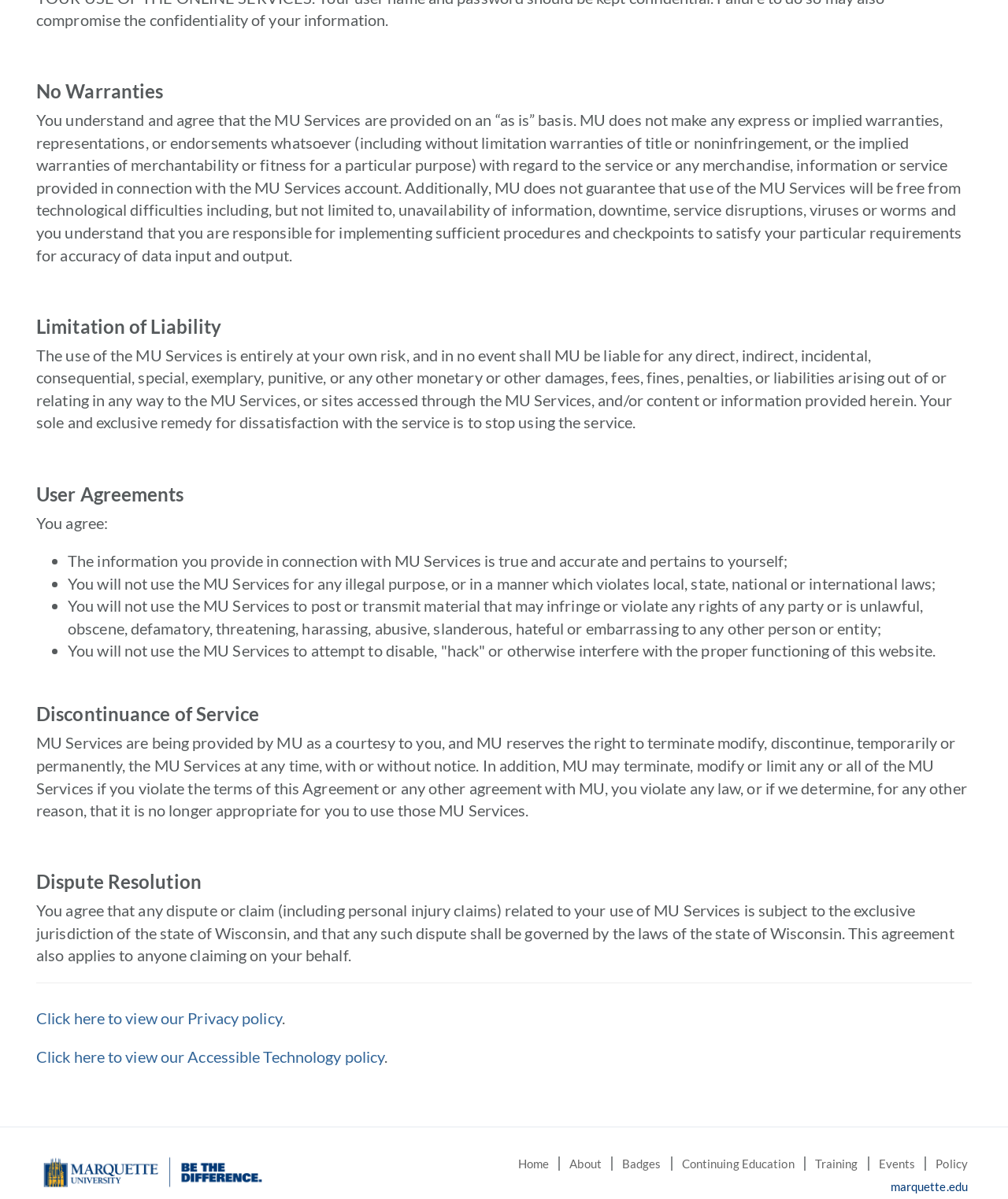What is the basis on which MU Services are provided?
Using the image, give a concise answer in the form of a single word or short phrase.

as is